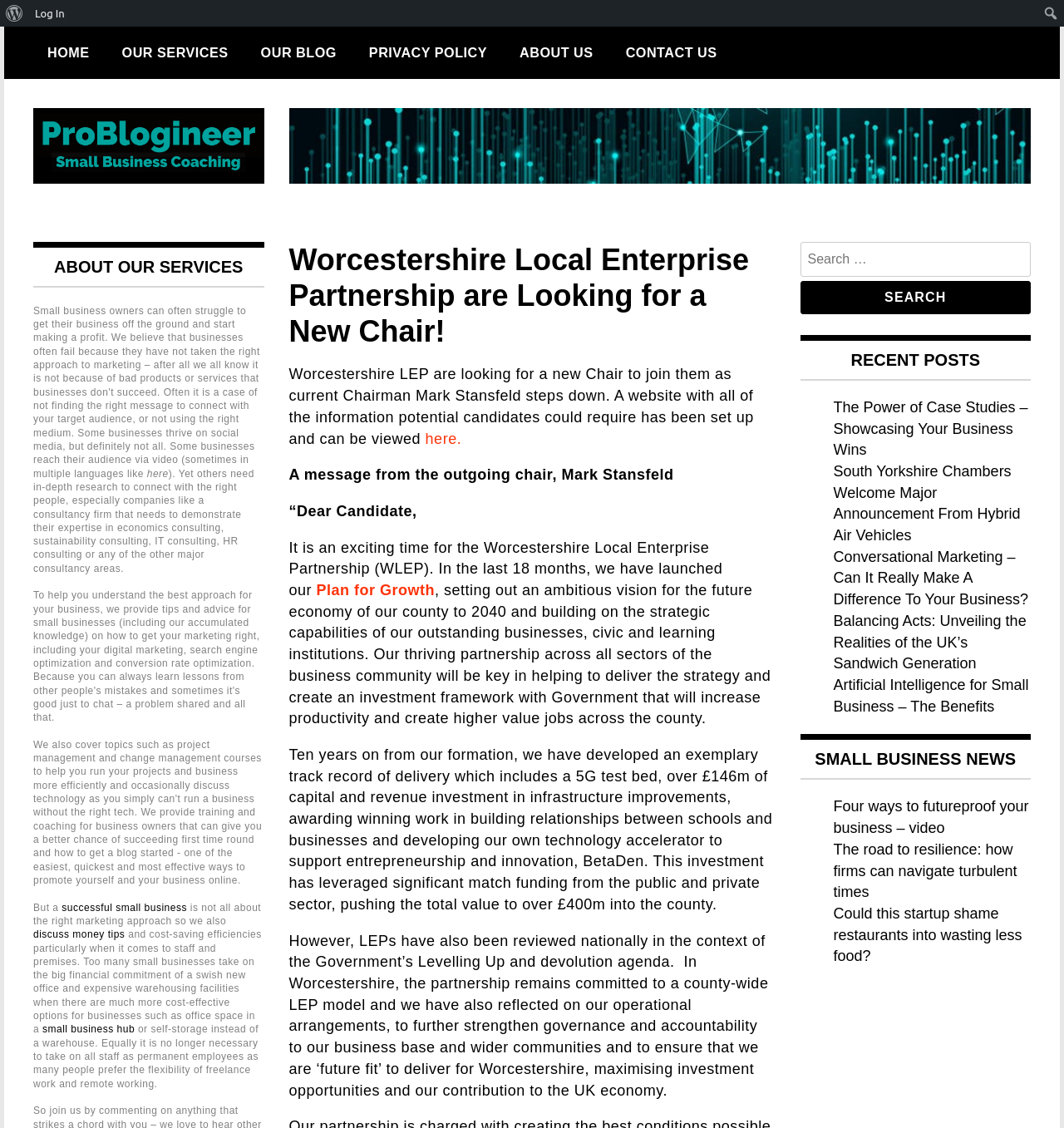Describe every aspect of the webpage comprehensively.

This webpage is about Worcestershire Local Enterprise Partnership (WLEP) looking for a new Chair to join them as the current Chairman Mark Stansfeld steps down. The page has a prominent header with the title "Worcestershire Local Enterprise Partnership are Looking for a New Chair!" and a brief description of the situation.

At the top of the page, there is a menu bar with several links, including "HOME", "OUR SERVICES", "OUR BLOG", "PRIVACY POLICY", "ABOUT US", and "CONTACT US". Below the menu bar, there is a section with an image and a link to "ProBlogineer", which appears to be a business coaching expert.

The main content of the page is divided into several sections. The first section is a message from the outgoing chair, Mark Stansfeld, where he talks about the exciting time for WLEP and the partnership's achievements in the last 18 months. He also mentions the launch of their Plan for Growth and the investment framework with the Government.

The next section appears to be a blog post or an article about business coaching and consultancy. It discusses the importance of understanding the best approach for a business and provides tips and advice on how to get marketing right, including digital marketing, search engine optimization, and conversion rate optimization. The article also covers topics such as project management, change management courses, and training and coaching for business owners.

On the right-hand side of the page, there is a search bar with a button labeled "Search". Below the search bar, there is a section titled "RECENT POSTS" with several links to recent blog posts or articles. The topics of these posts include case studies, conversational marketing, and artificial intelligence for small businesses.

At the bottom of the page, there is a section with links to more articles or blog posts, including "SMALL BUSINESS NEWS" and several other topics related to business and entrepreneurship.